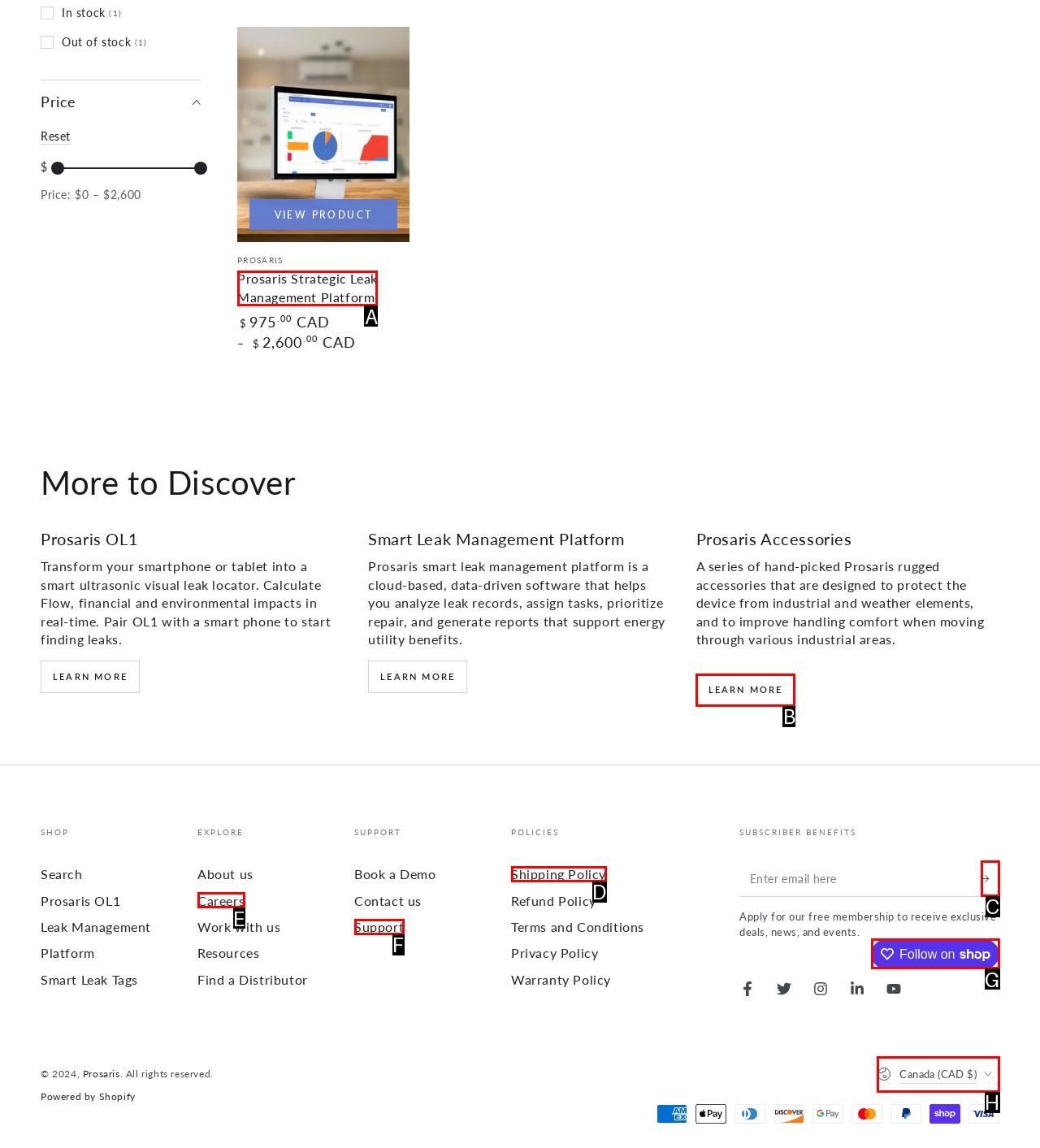With the description: Learn More, find the option that corresponds most closely and answer with its letter directly.

B